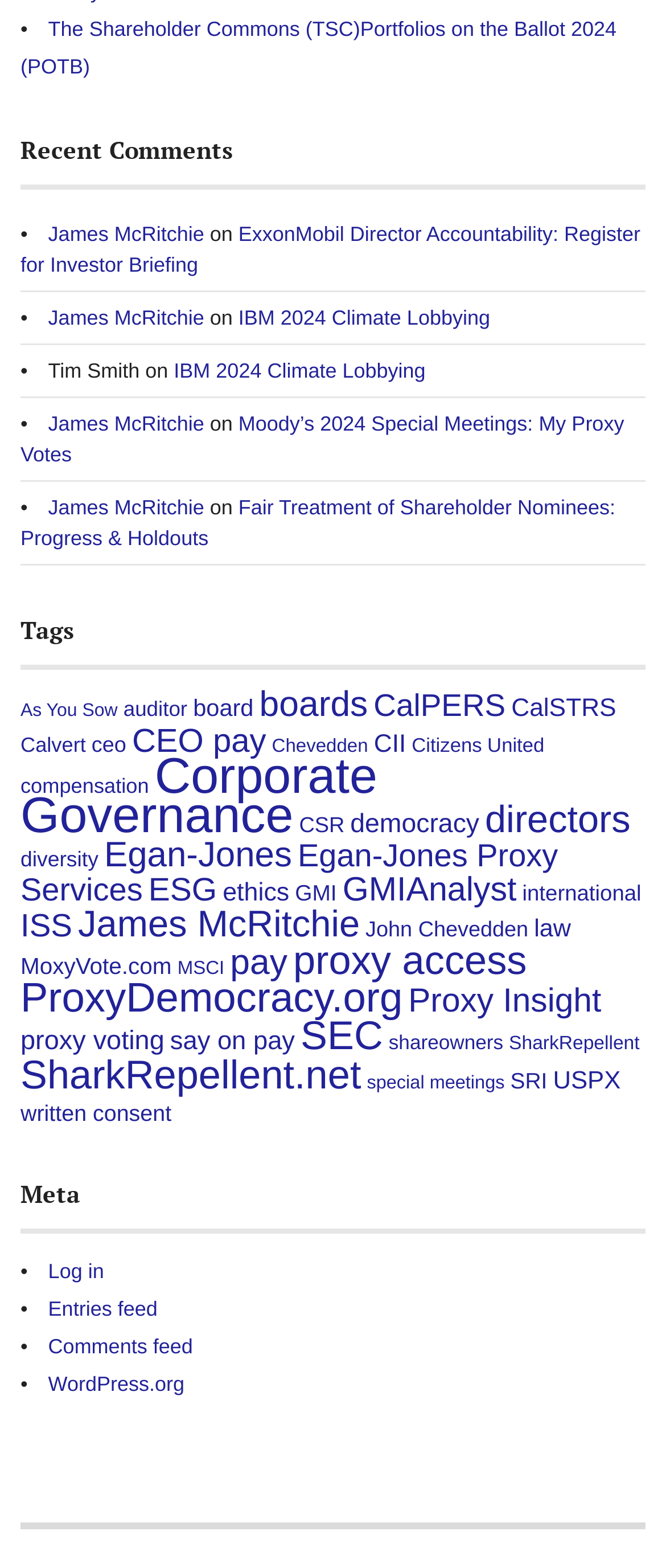Please identify the bounding box coordinates of the element's region that should be clicked to execute the following instruction: "View recent comments". The bounding box coordinates must be four float numbers between 0 and 1, i.e., [left, top, right, bottom].

[0.031, 0.087, 0.969, 0.121]